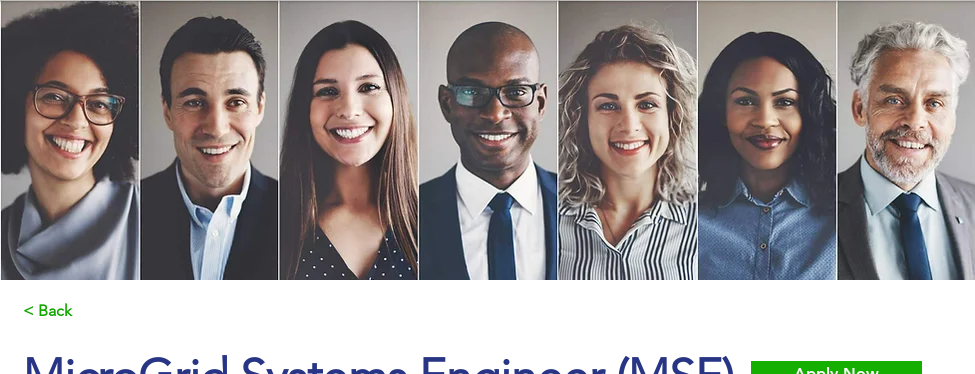Break down the image and describe every detail you can observe.

An engaging banner displays a diverse group of seven professionals, each showcasing a confident smile while posing in front of a neutral background. From left to right, the group includes individuals with varying hairstyles and attire, reflecting a blend of styles and backgrounds. This image serves as a visual representation of the MicroGrid Systems Engineer (MSE) position, inviting potential candidates to explore career opportunities. The caption is complemented by a prominent call-to-action button labeled "Apply Now," enhancing the user interface for job seekers and encouraging them to take the next step in their career. A "< Back" link is also present, providing an easy navigation option for viewers.